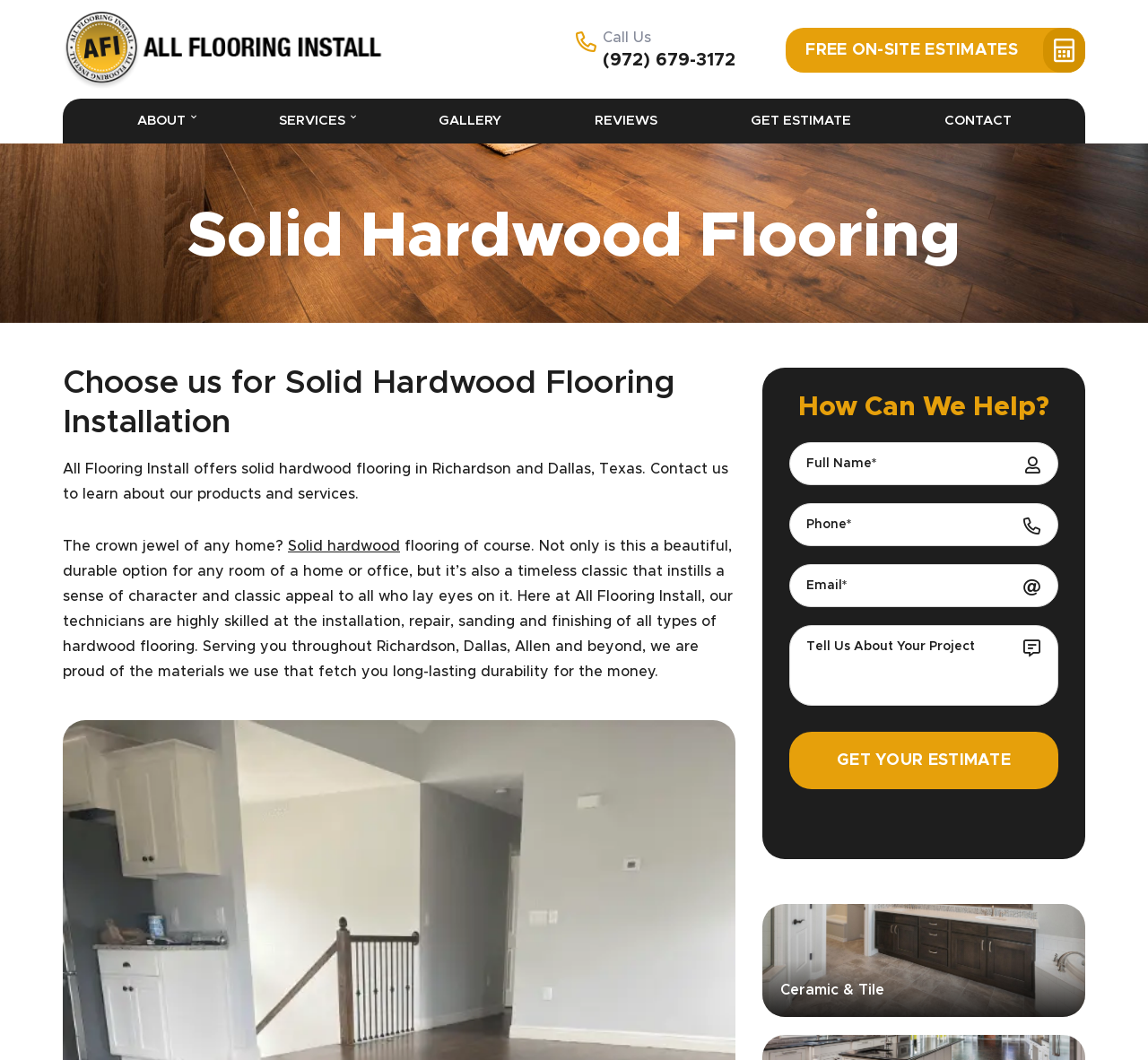Determine the main headline of the webpage and provide its text.

Solid Hardwood Flooring